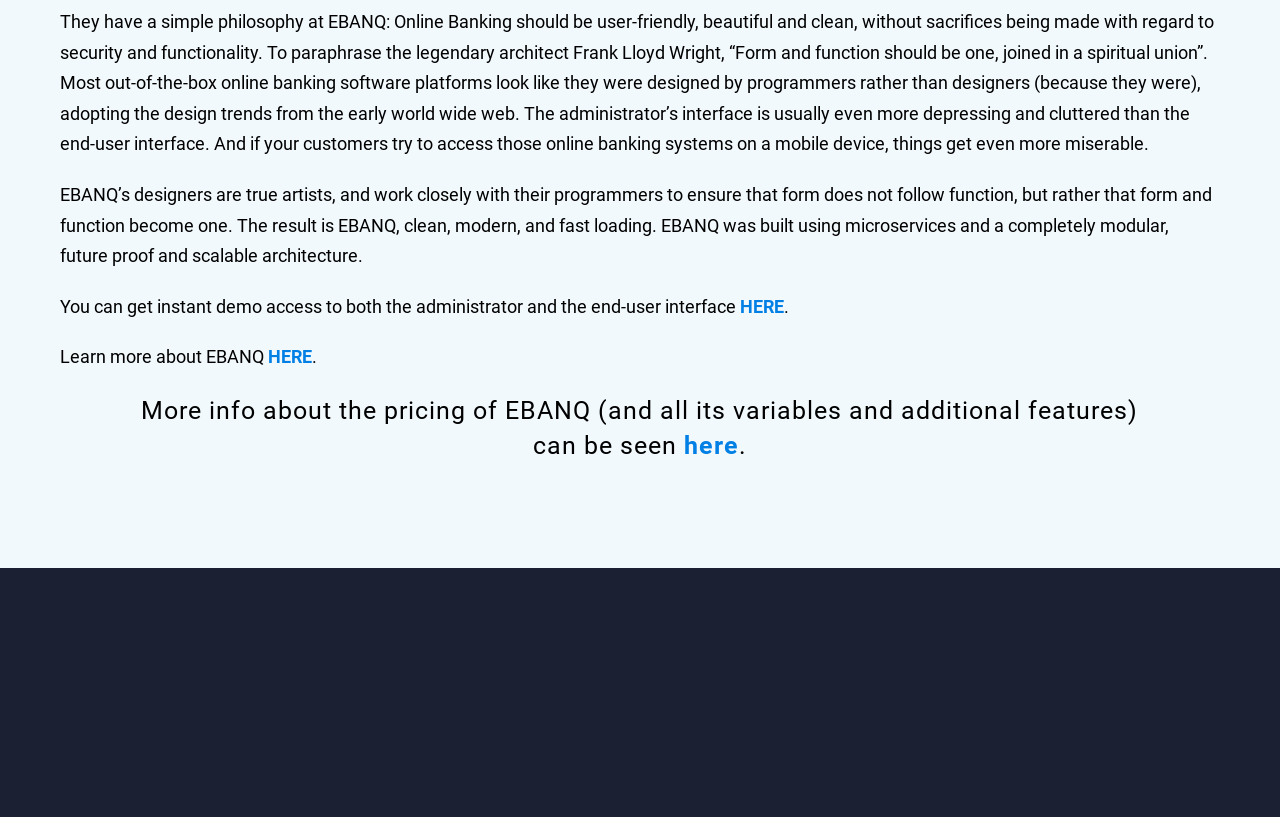Consider the image and give a detailed and elaborate answer to the question: 
What is the design approach of EBANQ's designers?

According to the StaticText element with ID 340, EBANQ's designers adopt a design approach that combines form and function, rather than having form follow function, as inspired by the legendary architect Frank Lloyd Wright.